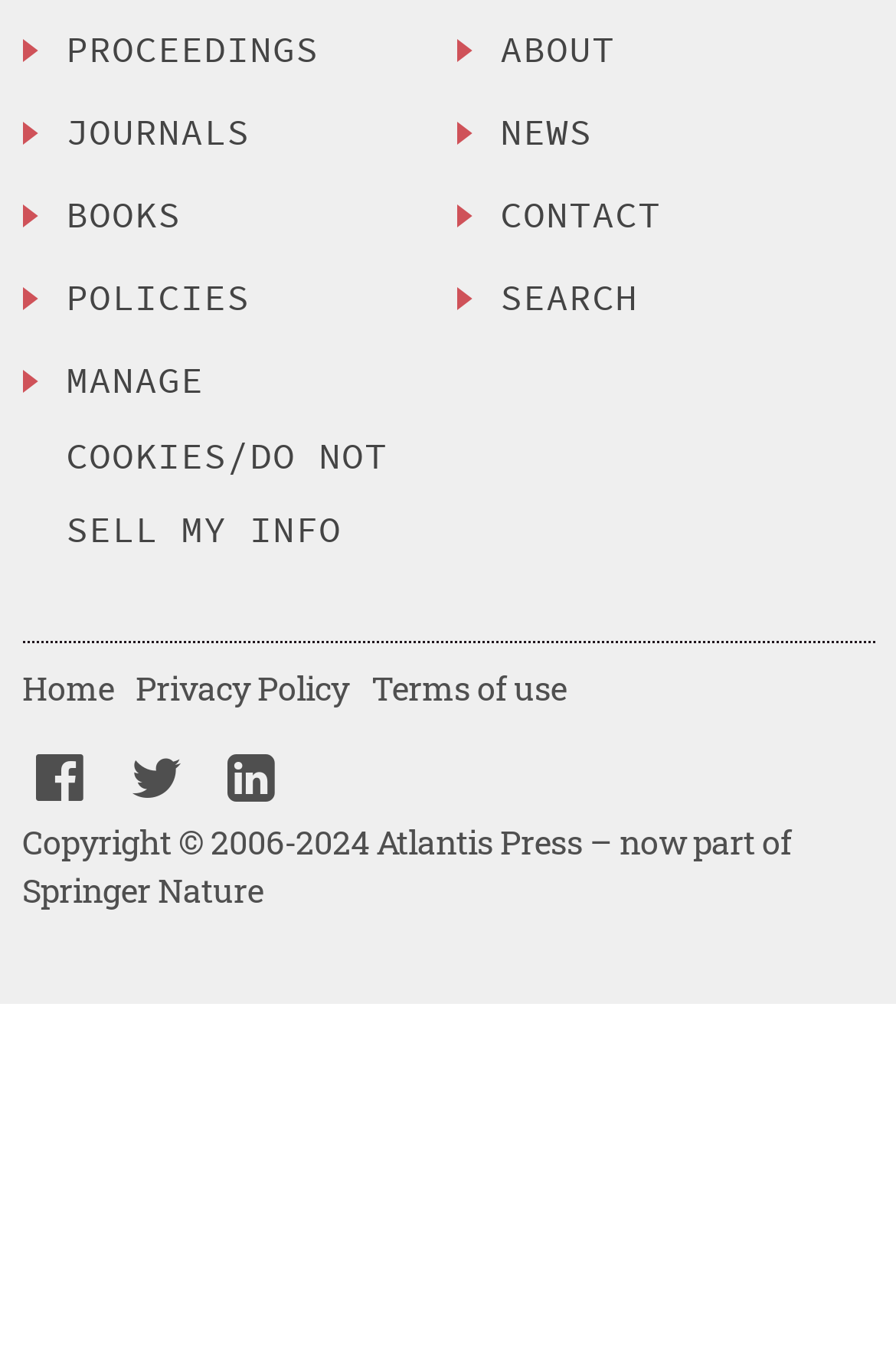From the image, can you give a detailed response to the question below:
What is the copyright year range?

I found the copyright information at the bottom of the webpage, which states 'Copyright © 2006-2024 Atlantis Press – now part of Springer Nature'. The year range is from 2006 to 2024.